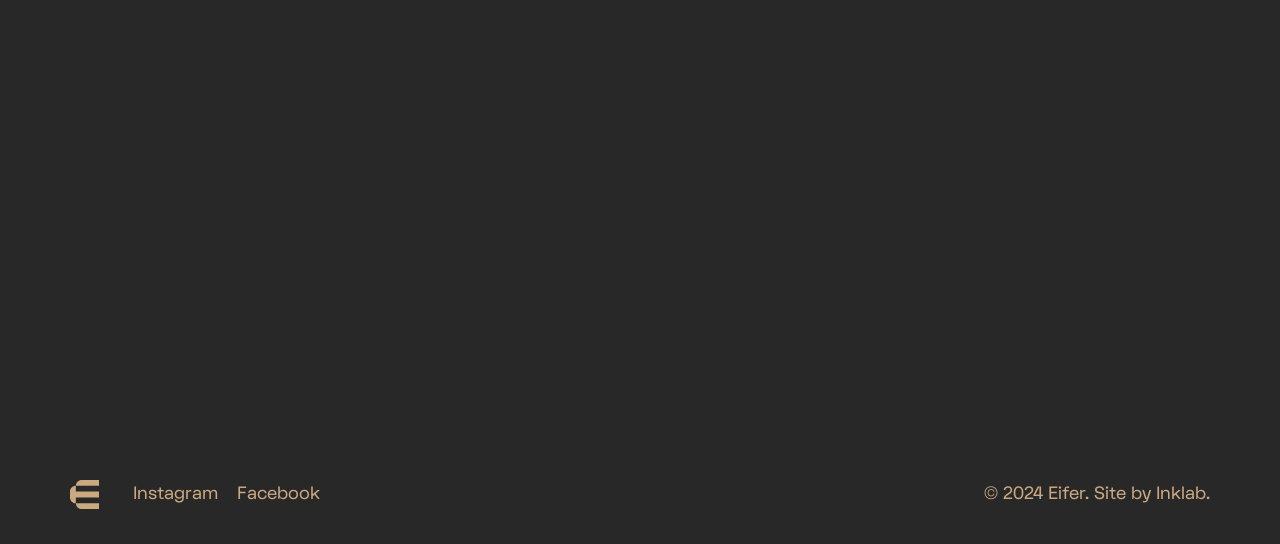What is the copyright year?
Using the visual information, reply with a single word or short phrase.

2024